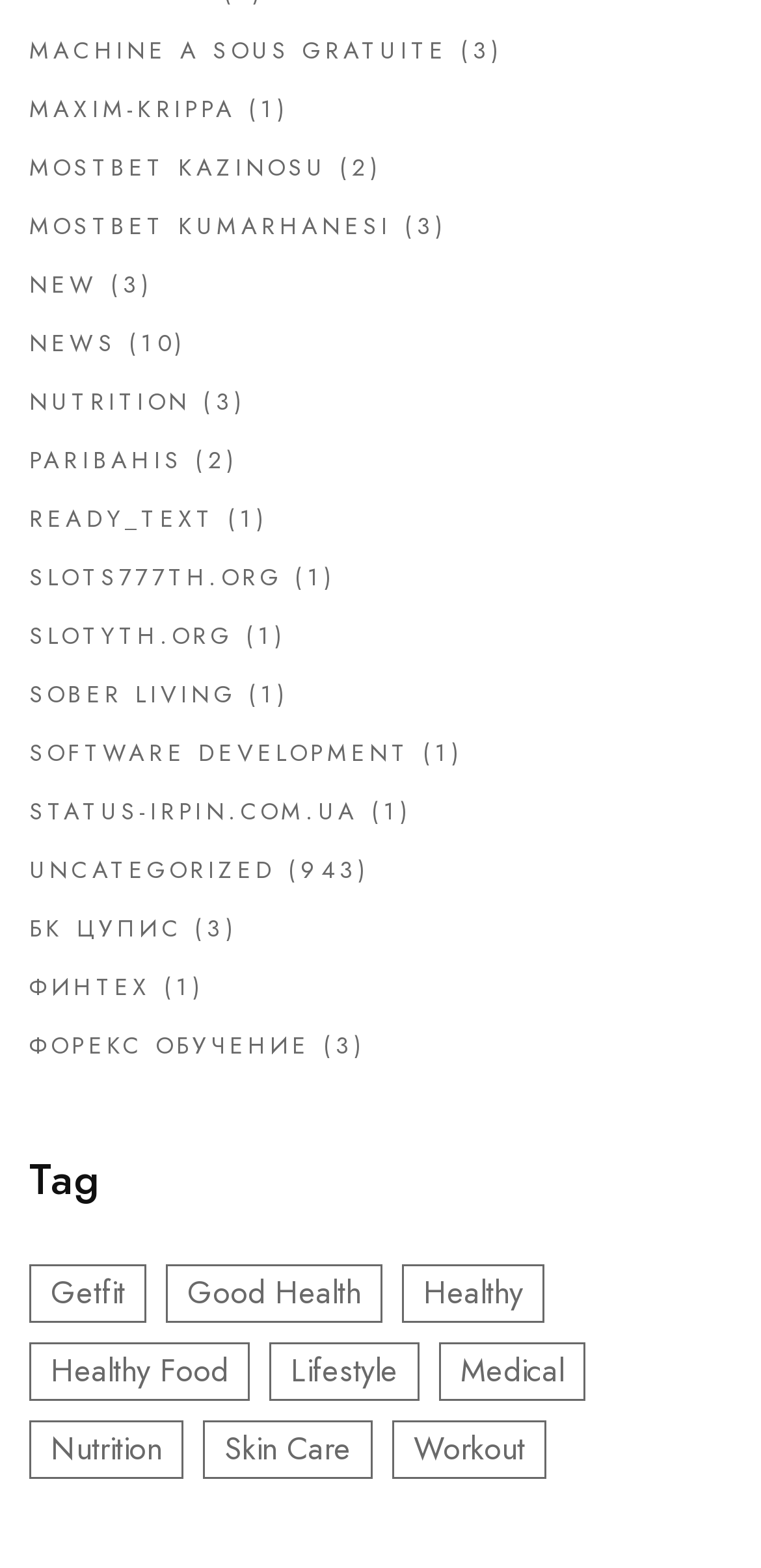What is the text of the heading element on the webpage?
Please provide a single word or phrase based on the screenshot.

Tag